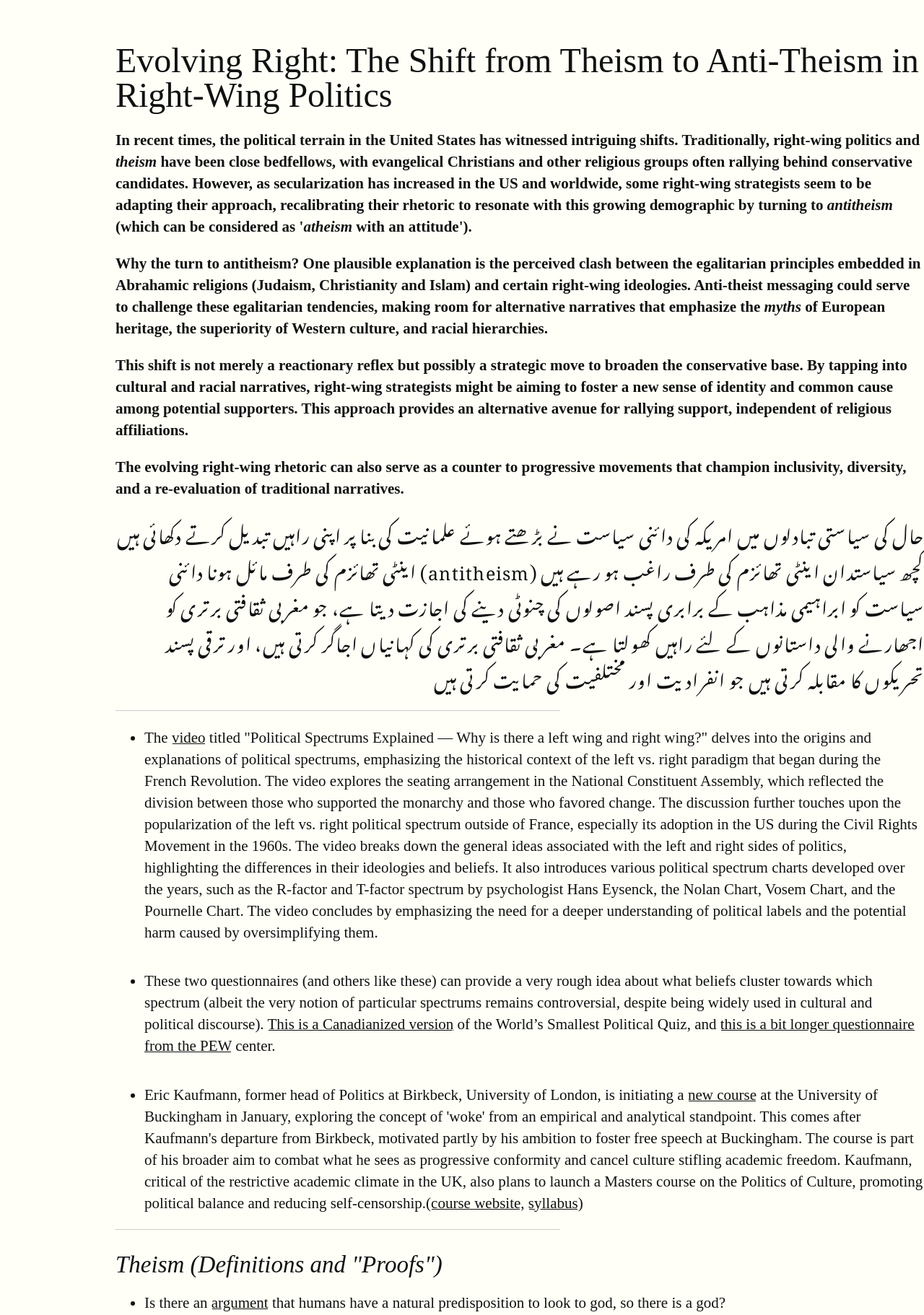What is the title of the video mentioned on the webpage?
Answer the question based on the image using a single word or a brief phrase.

Political Spectrums Explained